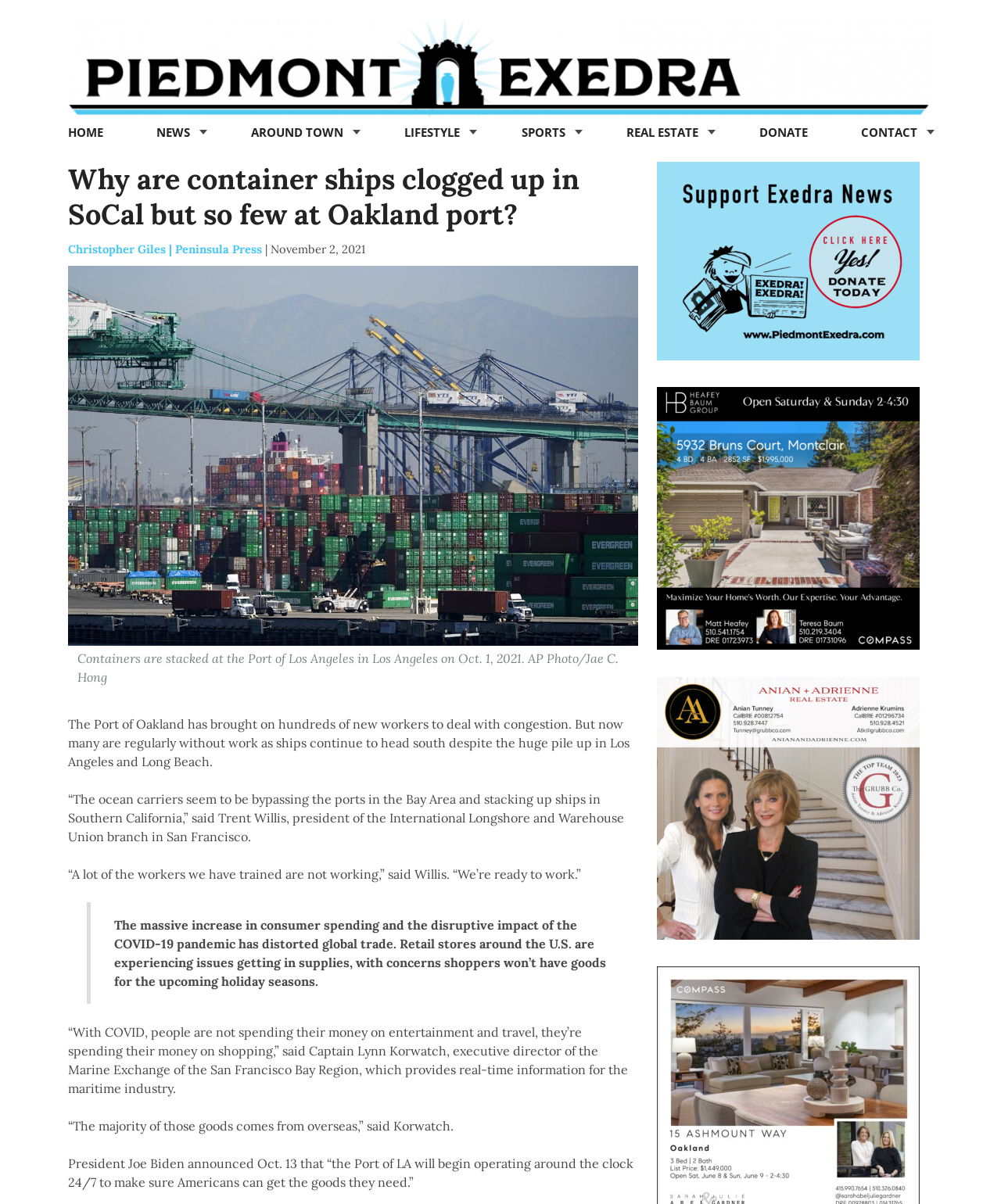What is the reason for the increase in consumer spending?
Based on the visual, give a brief answer using one word or a short phrase.

COVID-19 pandemic